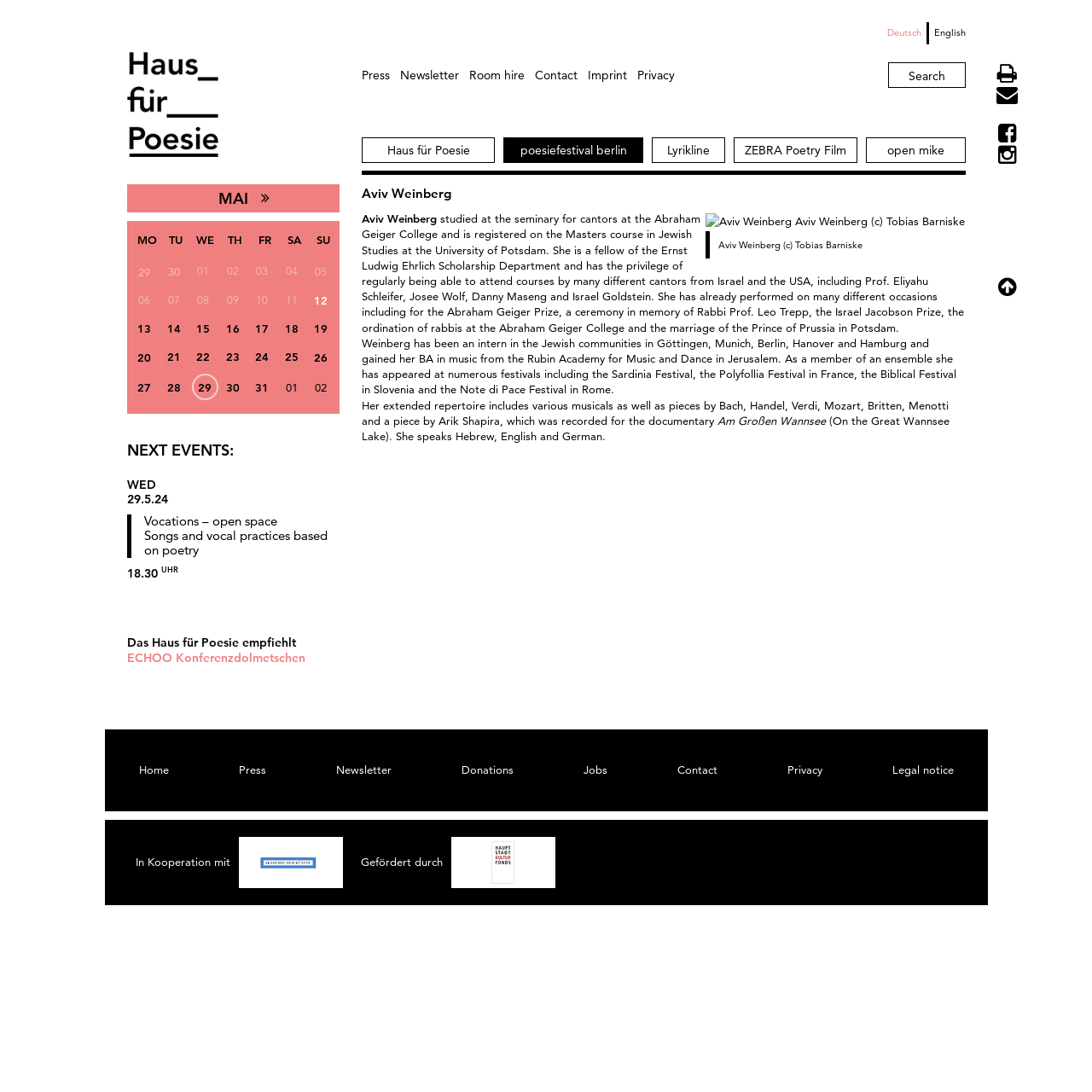How many links are in the top navigation bar?
Answer with a single word or phrase, using the screenshot for reference.

7